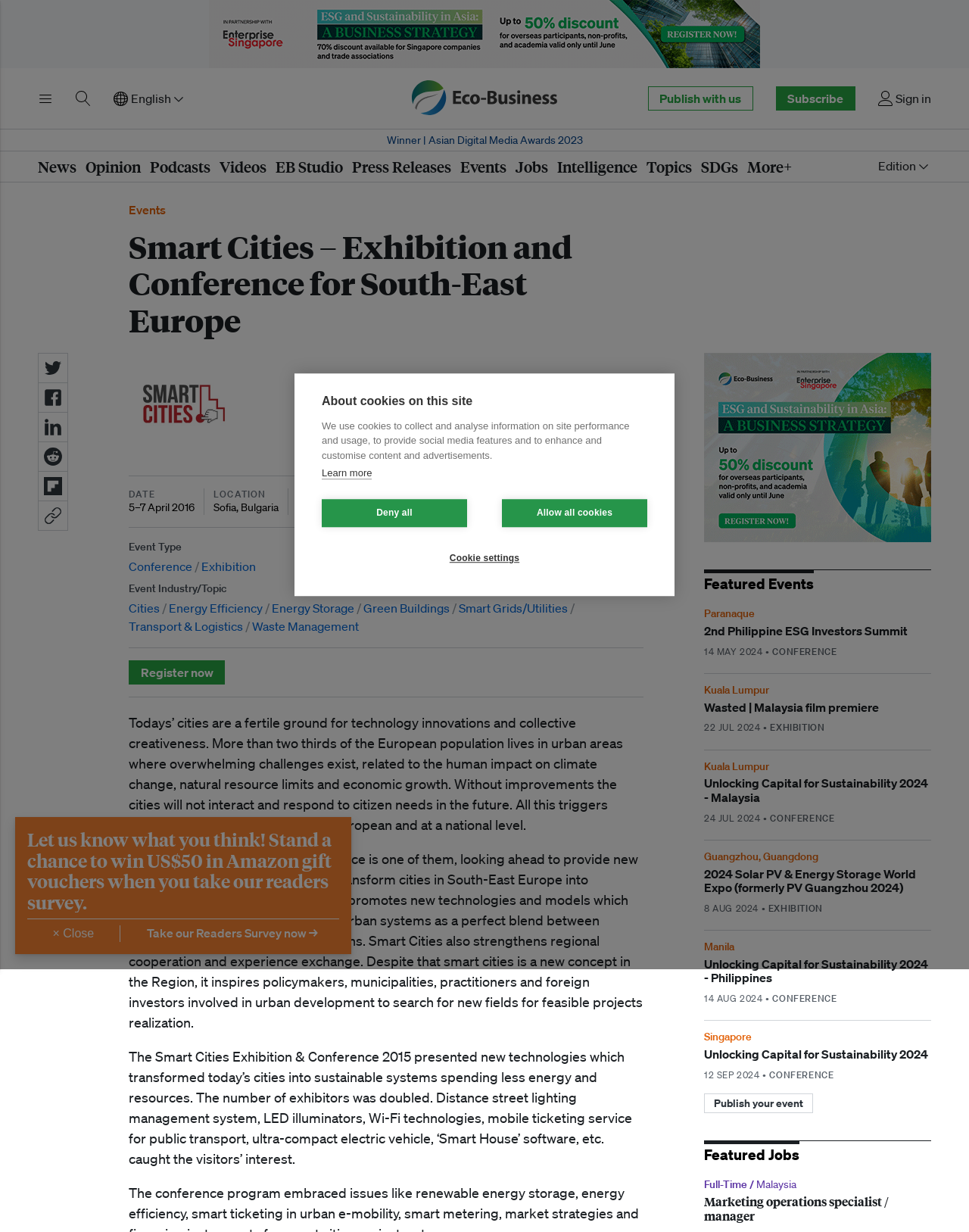Describe all the significant parts and information present on the webpage.

This webpage is about Eco-Business, a platform that provides a comprehensive green events calendar, particularly focusing on Asia. The page is divided into several sections. At the top, there is a navigation menu with links to various categories such as News, Opinion, Podcasts, and Events. Below the navigation menu, there is a section with buttons for toggling the menu, searching, and selecting the language.

The main content of the page is about a specific event, "Smart Cities – Exhibition and Conference for South-East Europe". This event is described in detail, including its date, location, and type. There are also links to visit the event website and register for the event. The event description is divided into several sections, including "Event Type", "Event Industry/Topic", and "More Information".

To the right of the event description, there is a section with social media links to share the event on Twitter, Facebook, LinkedIn, Reddit, and Flipboard. Below this section, there is an image related to the event.

Further down the page, there is a section with a detailed description of the event, including its objectives and what it aims to achieve. This section is followed by another section with a heading "Featured Events" and a list of upcoming events.

Throughout the page, there are several advertisements and images, including a banner at the top and a section with an iframe advertisement at the bottom.